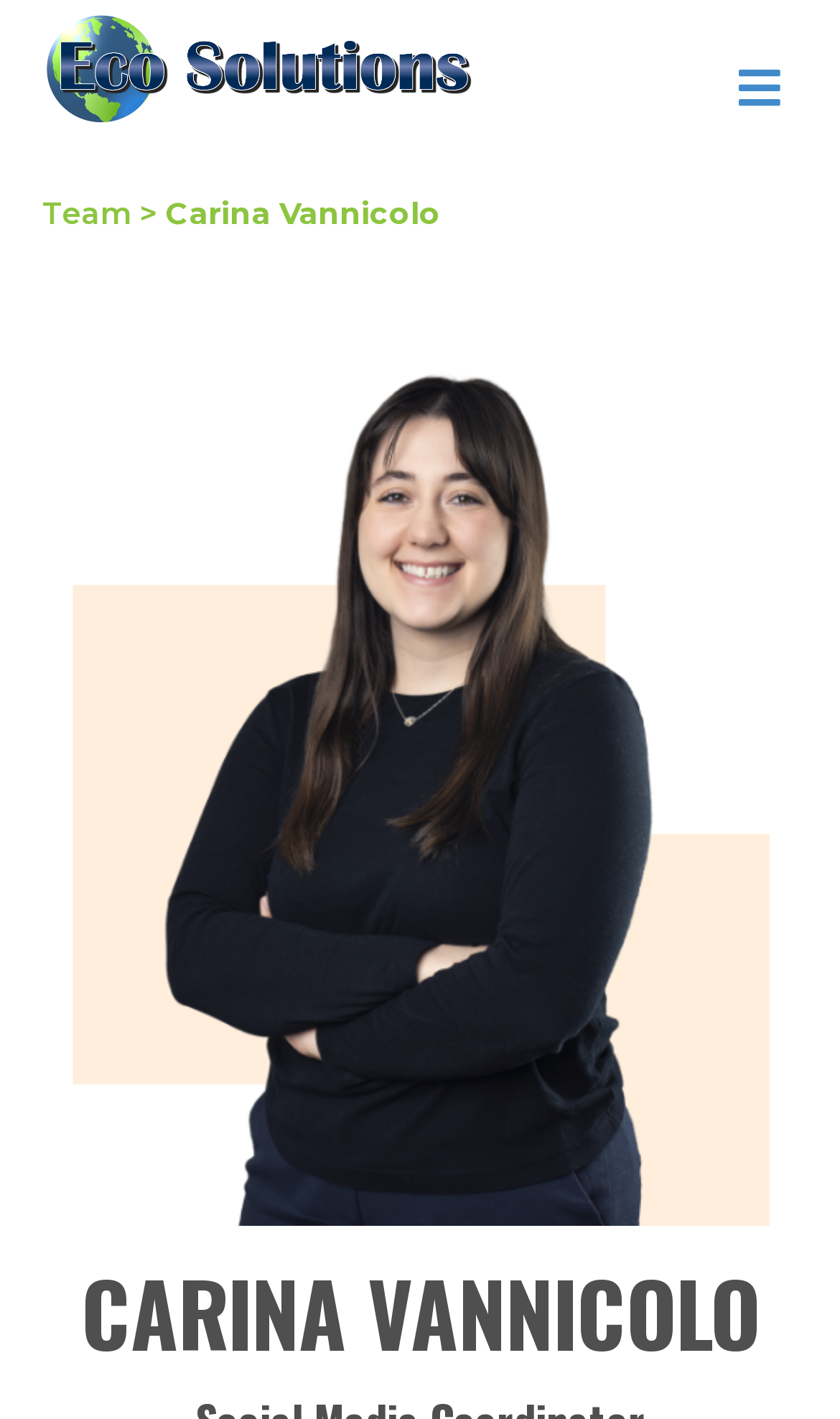What is the name of the person associated with this website?
Refer to the image and provide a detailed answer to the question.

By looking at the webpage, I can see a heading element with the text 'CARINA VANNICOLO' which suggests that this person is associated with the website.